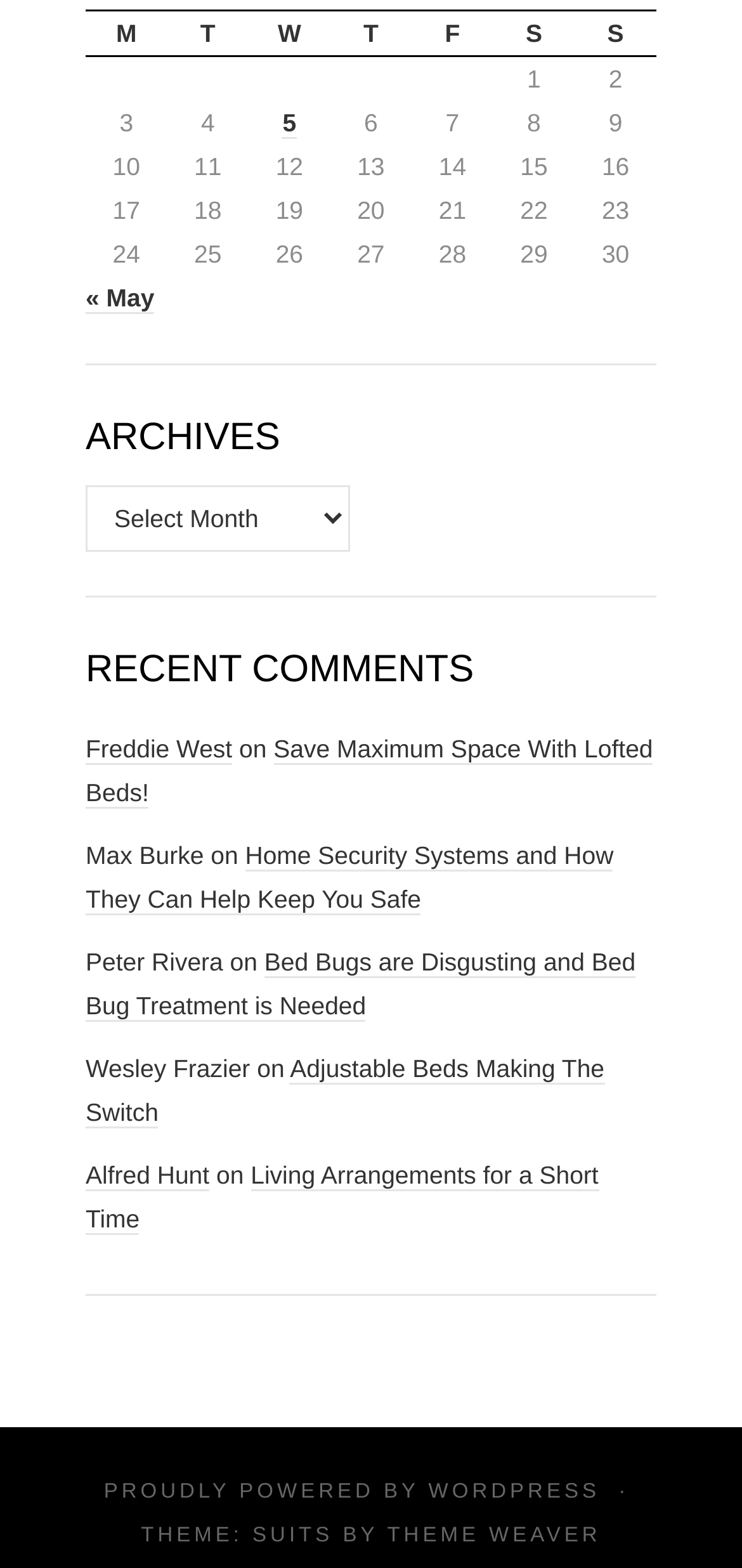Bounding box coordinates should be in the format (top-left x, top-left y, bottom-right x, bottom-right y) and all values should be floating point numbers between 0 and 1. Determine the bounding box coordinate for the UI element described as: Adjustable Beds Making The Switch

[0.115, 0.672, 0.815, 0.72]